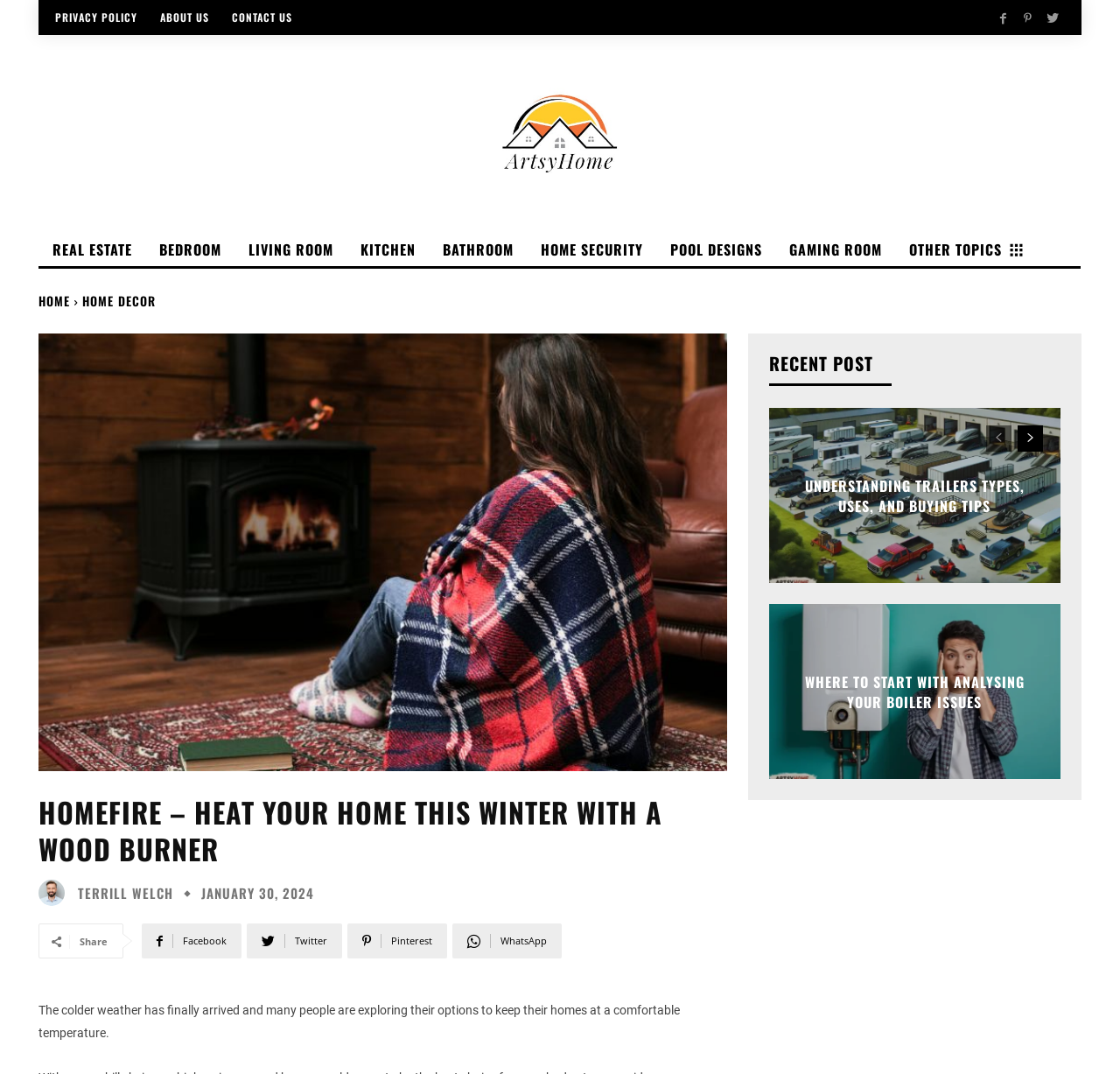Determine the bounding box coordinates for the area you should click to complete the following instruction: "View the HOME DECOR page".

[0.073, 0.271, 0.139, 0.289]